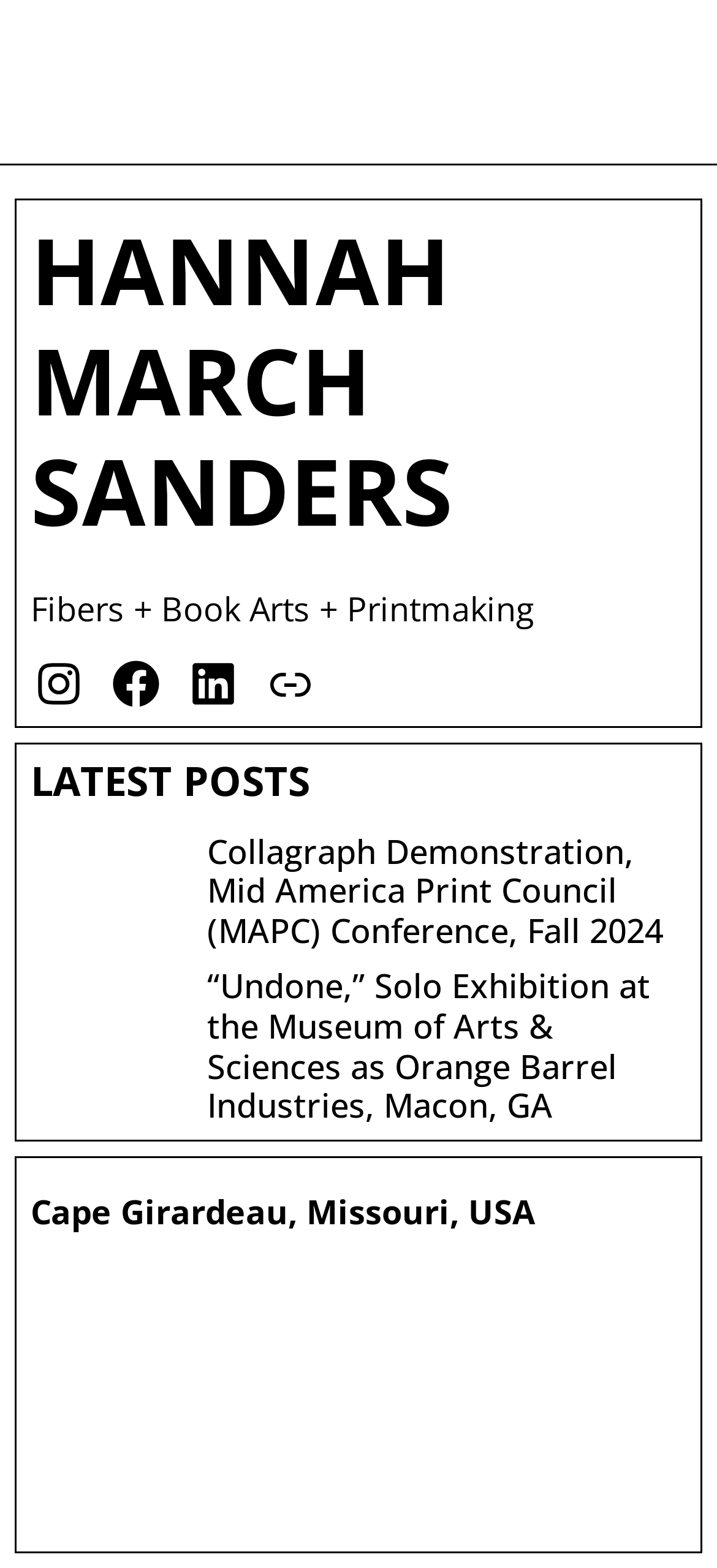Please predict the bounding box coordinates (top-left x, top-left y, bottom-right x, bottom-right y) for the UI element in the screenshot that fits the description: LinkedIn

[0.258, 0.419, 0.335, 0.454]